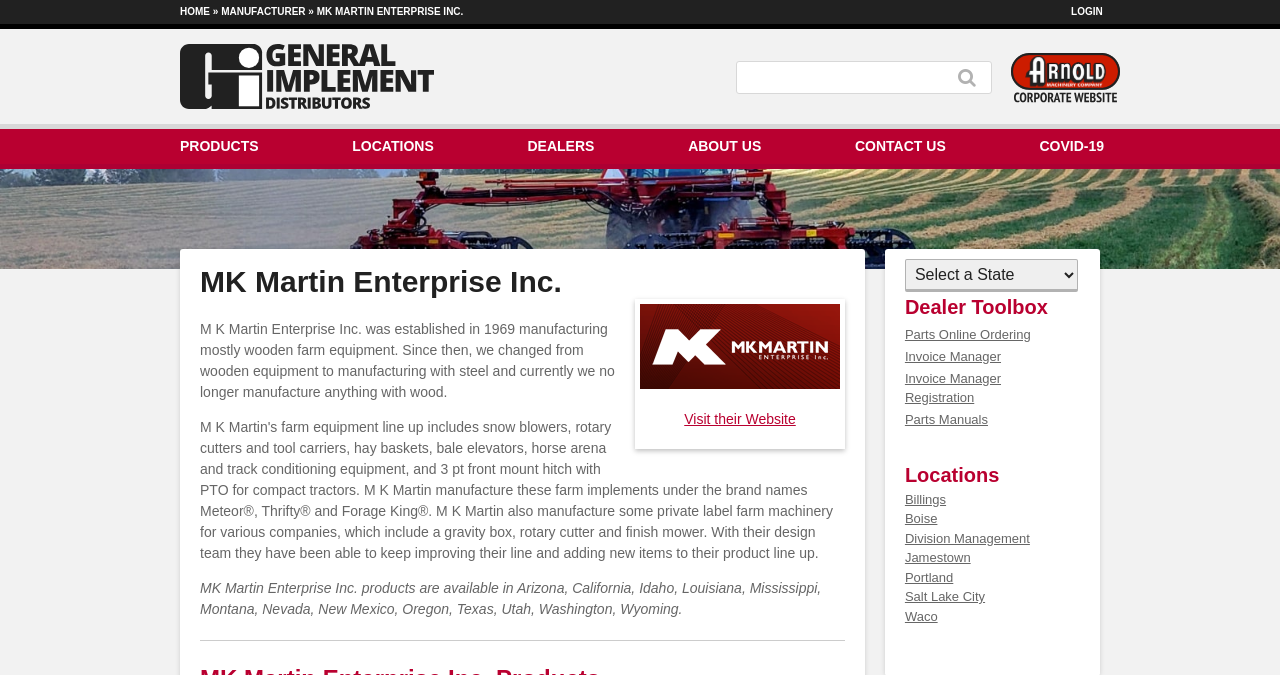Please identify the bounding box coordinates of the clickable region that I should interact with to perform the following instruction: "View the PRODUCTS page". The coordinates should be expressed as four float numbers between 0 and 1, i.e., [left, top, right, bottom].

[0.125, 0.191, 0.218, 0.243]